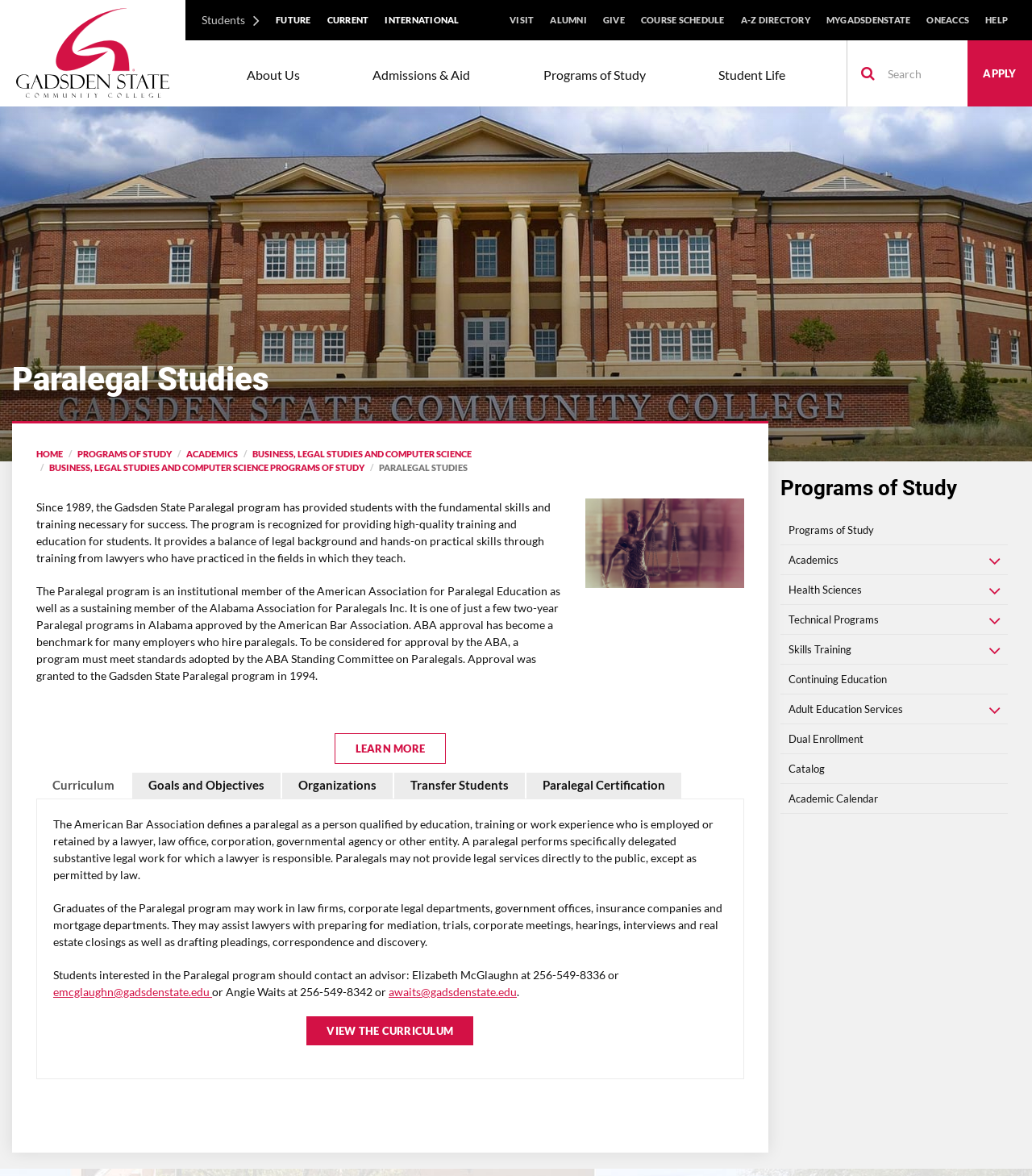Identify the bounding box coordinates of the clickable region to carry out the given instruction: "Learn more about Paralegal Studies".

[0.325, 0.624, 0.431, 0.649]